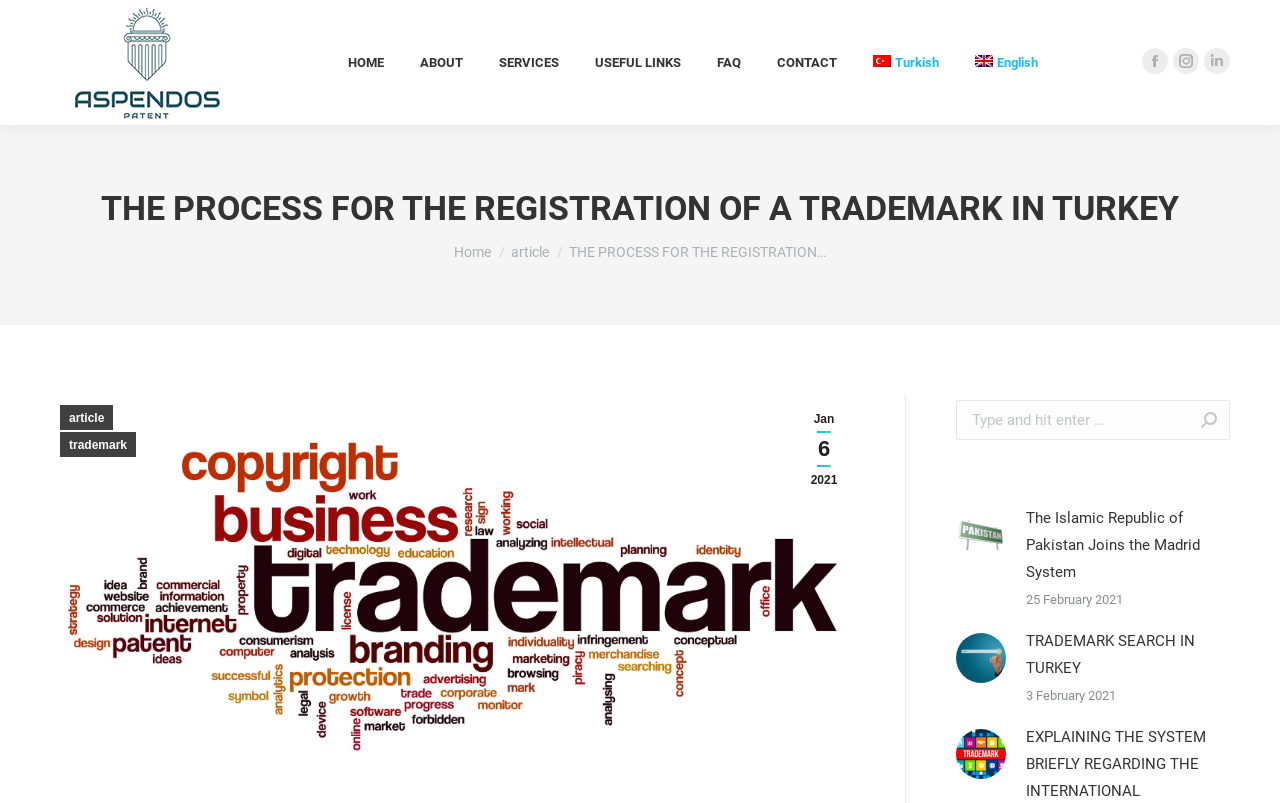What is the date of the article 'The Islamic Republic of Pakistan Joins the Madrid System'?
Answer briefly with a single word or phrase based on the image.

25 February 2021